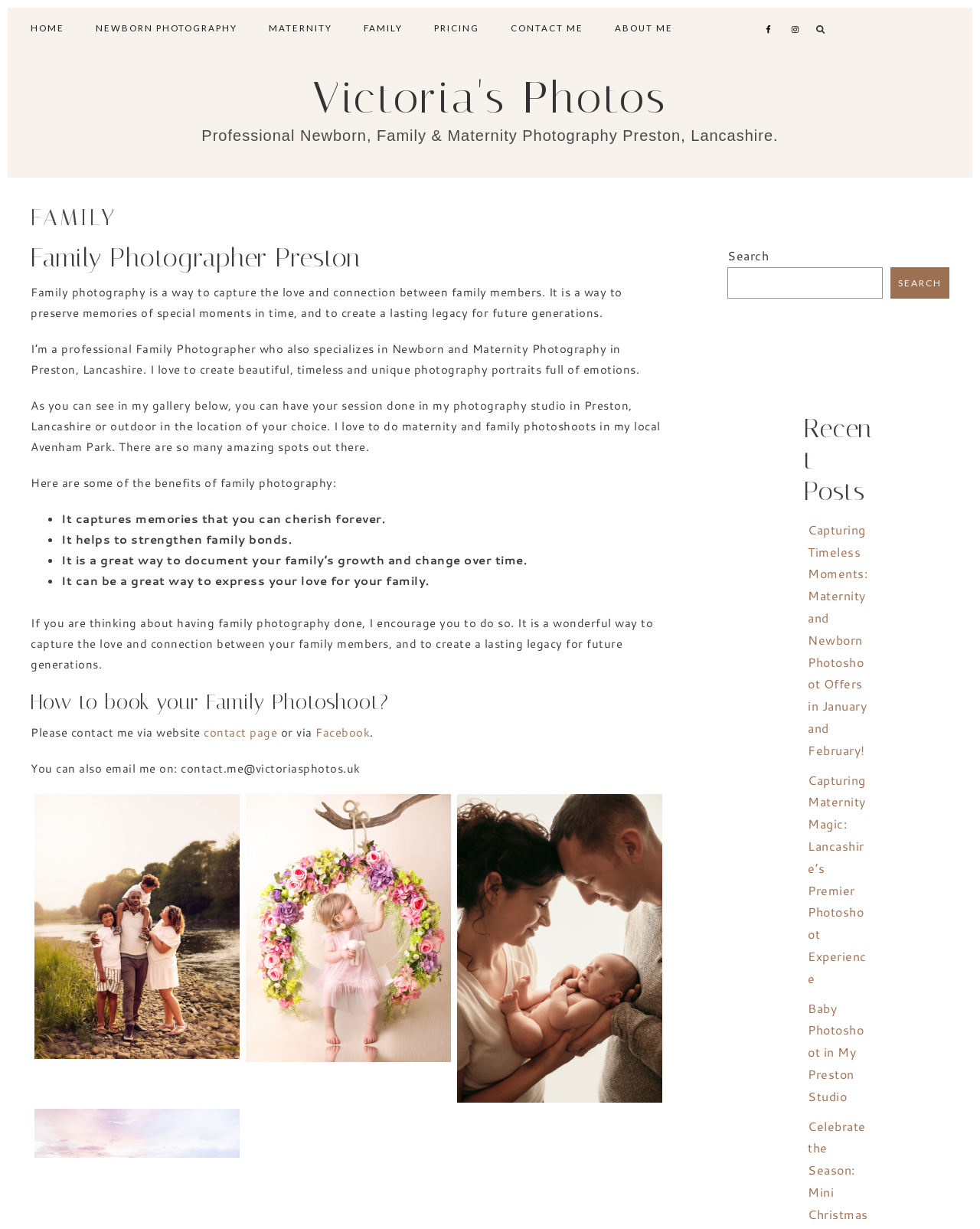Answer the question below using just one word or a short phrase: 
What is one benefit of family photography?

Captures memories